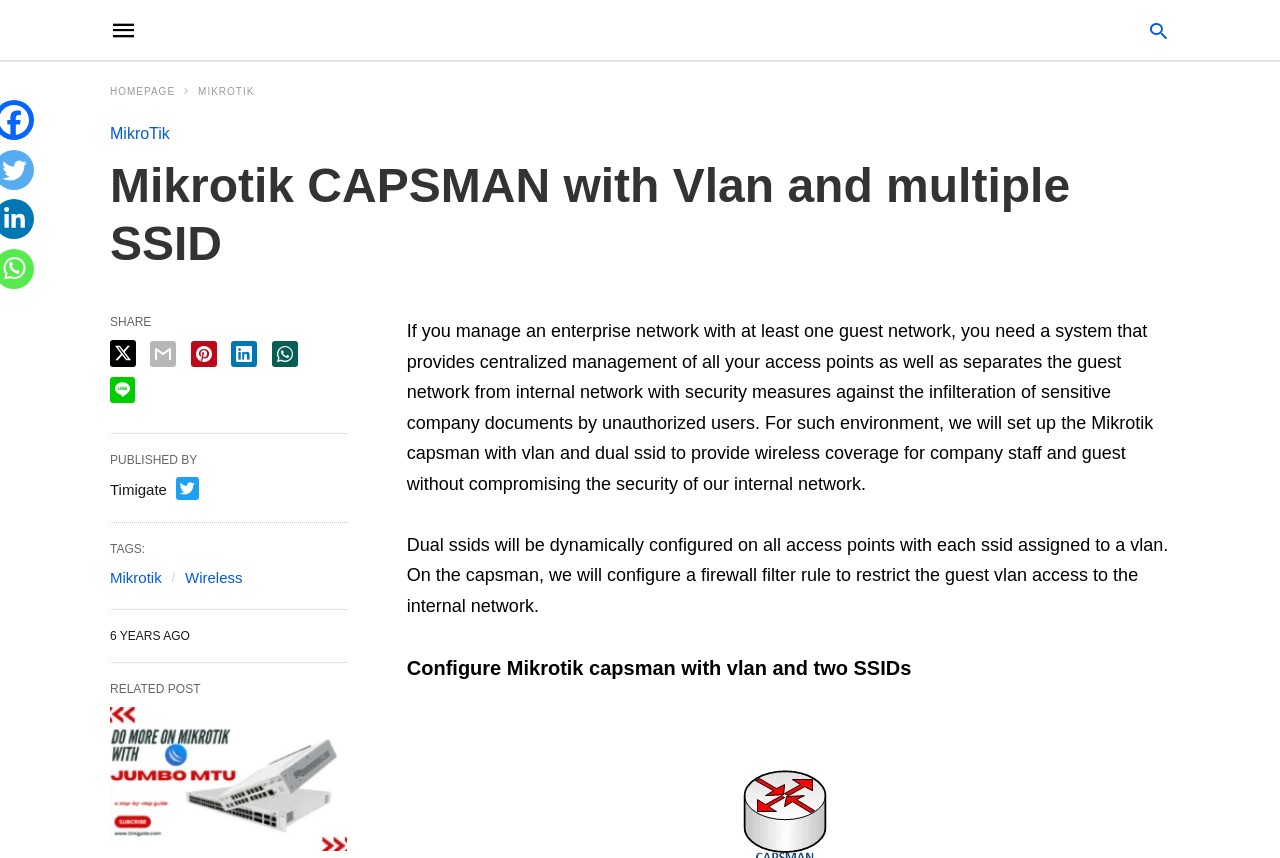Respond to the question below with a single word or phrase:
Who published this article?

Timigate